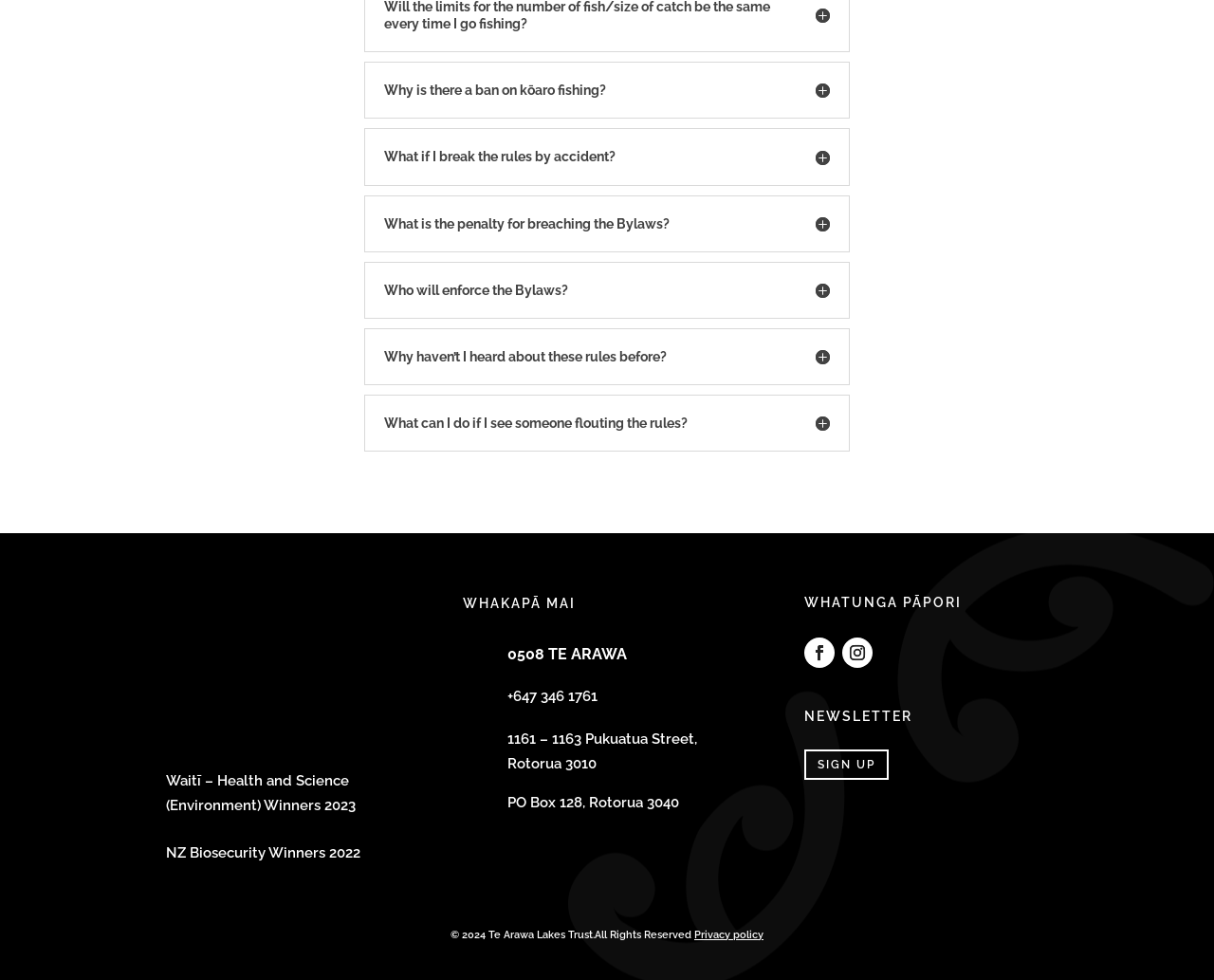What organization is associated with this webpage? Using the information from the screenshot, answer with a single word or phrase.

Te Arawa Lakes Trust